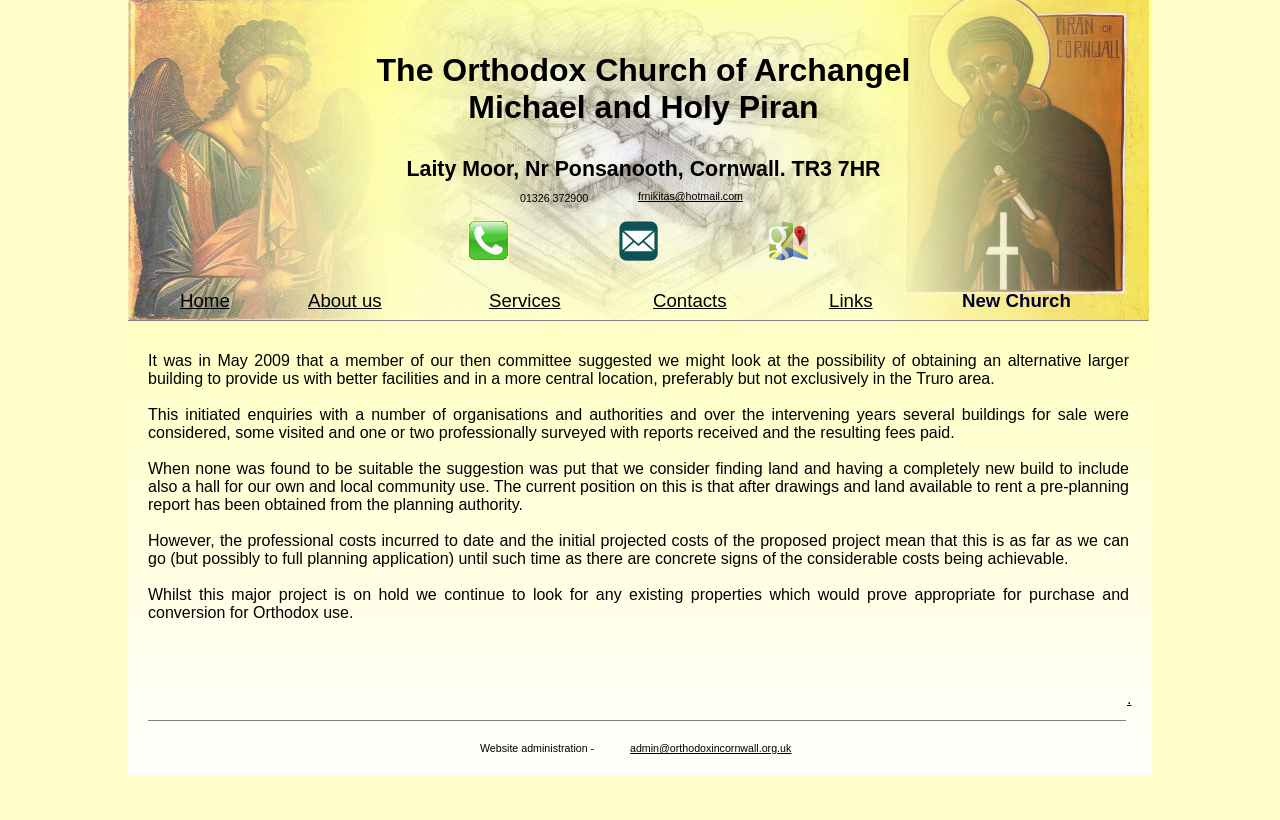Produce an extensive caption that describes everything on the webpage.

The webpage is about the New Church, specifically the Orthodox Church of Archangel Michael and Holy Piran. At the top, there is a logo and a navigation menu with links to "Home", "About us", "Services", "Contacts", and "Links". Below the navigation menu, there is a large section with a logo and a series of paragraphs describing the church's history and current projects. The text explains how the church has been searching for a new building and has considered various options, including purchasing an existing property and building a new one. The project is currently on hold due to high costs.

To the right of the navigation menu, there is a section with contact information, including an email address, phone number, and a link to the church's administration. At the bottom of the page, there are three images, likely showcasing the church or its activities.

The page also has a logo at the top left corner, and another logo at the top right corner with the church's name and address written below it.